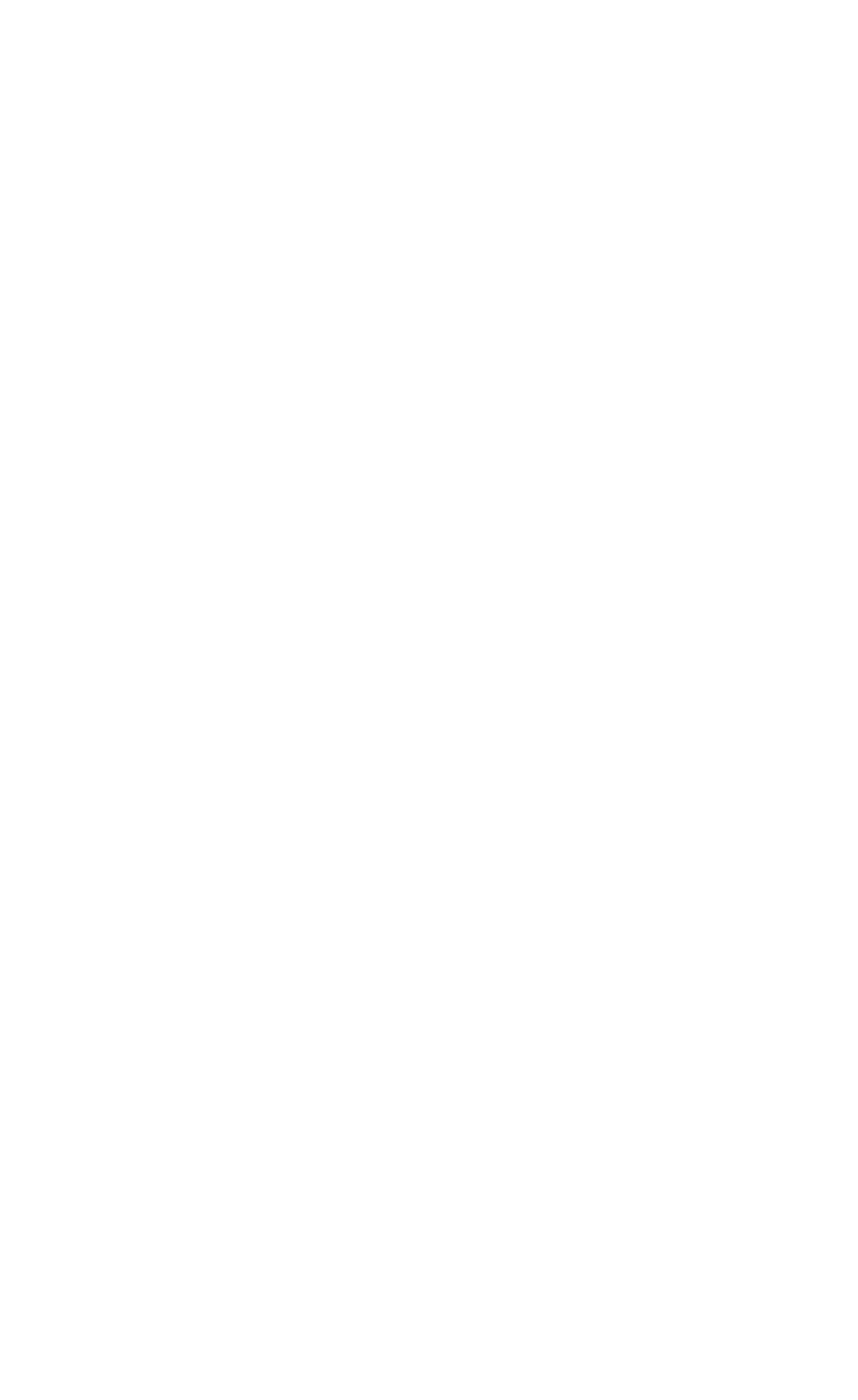Indicate the bounding box coordinates of the element that must be clicked to execute the instruction: "Call from smartphone". The coordinates should be given as four float numbers between 0 and 1, i.e., [left, top, right, bottom].

None